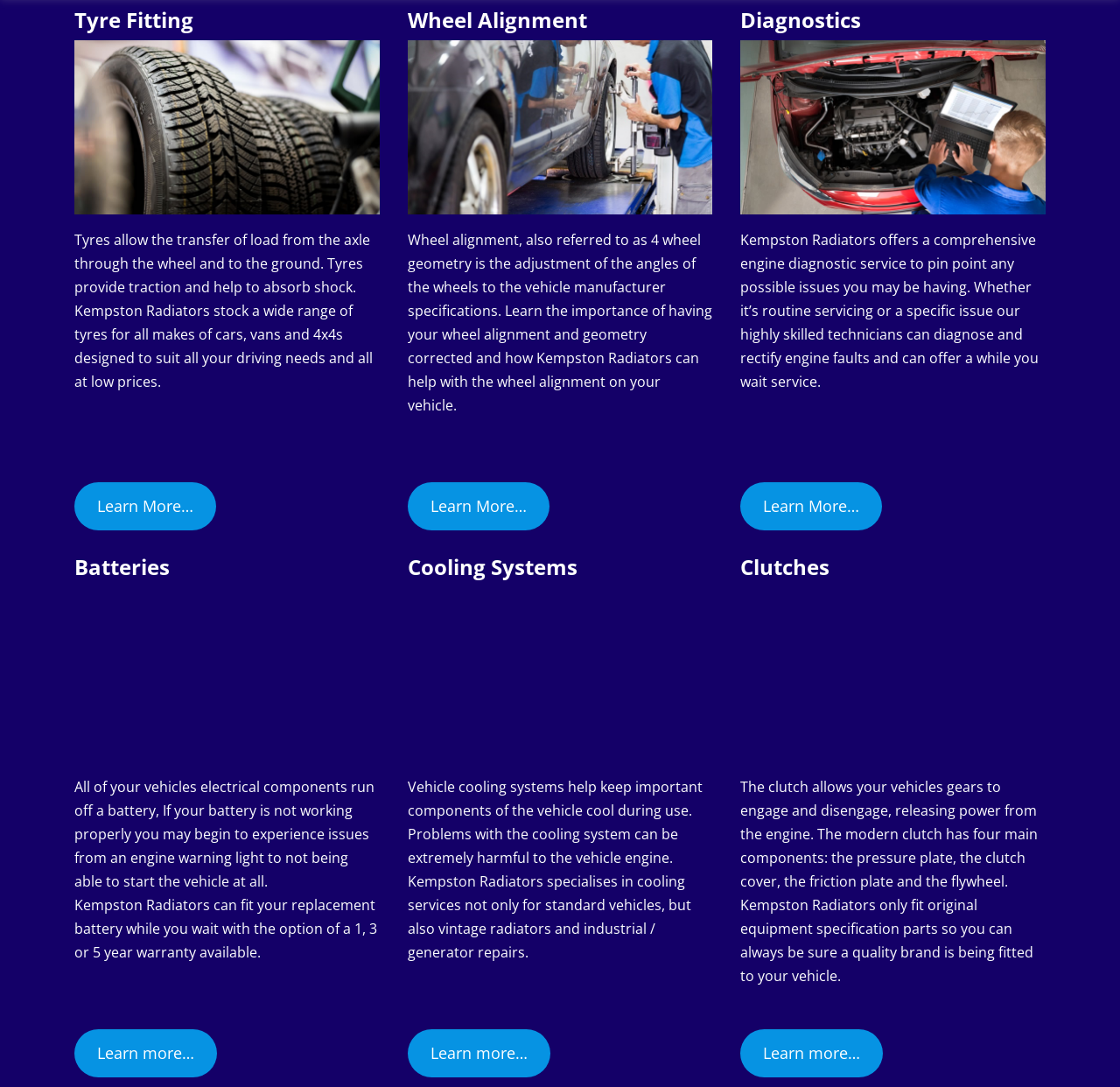Provide the bounding box coordinates of the section that needs to be clicked to accomplish the following instruction: "Learn more about Diagnostics."

[0.661, 0.444, 0.788, 0.488]